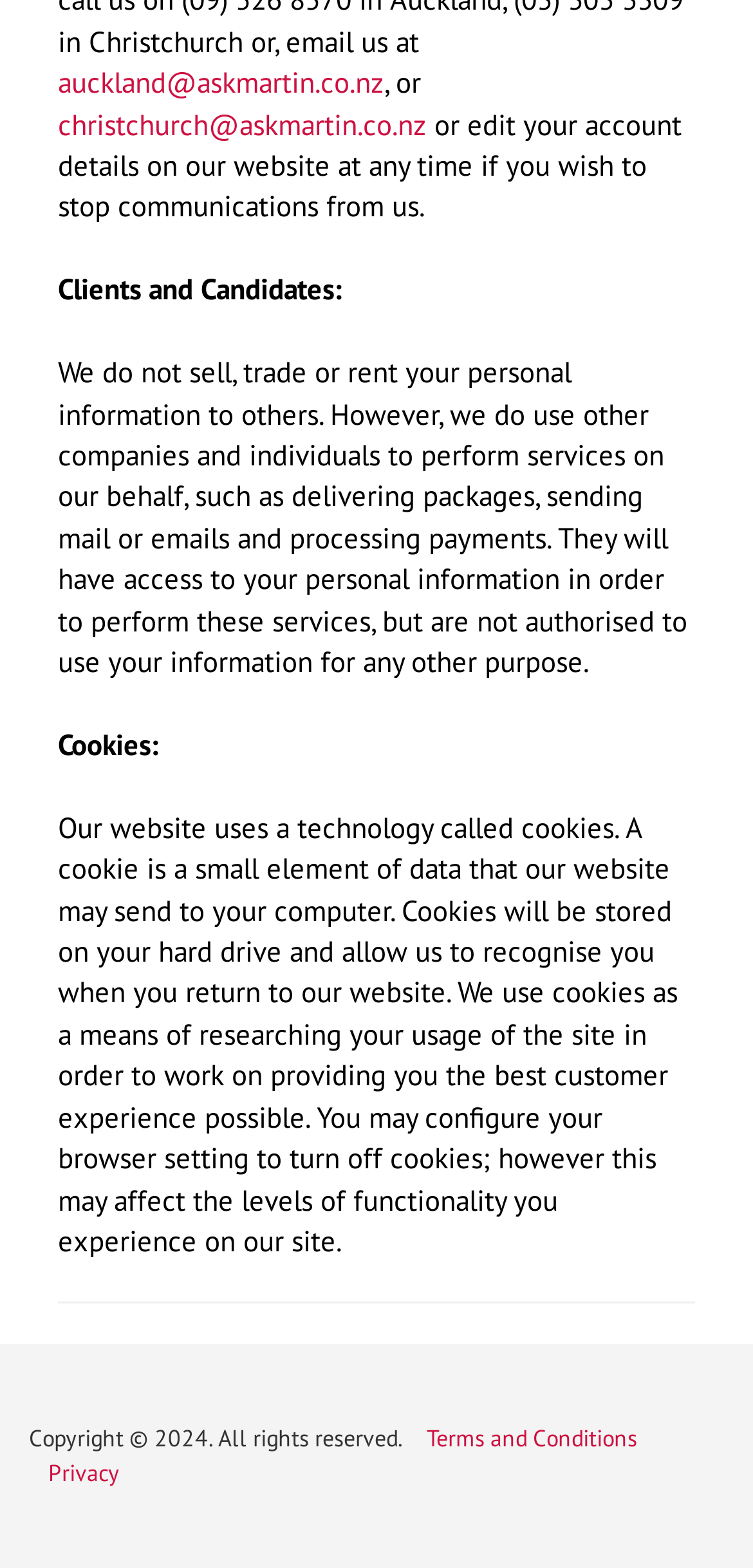Calculate the bounding box coordinates of the UI element given the description: "Terms and Conditions".

[0.541, 0.908, 0.872, 0.927]